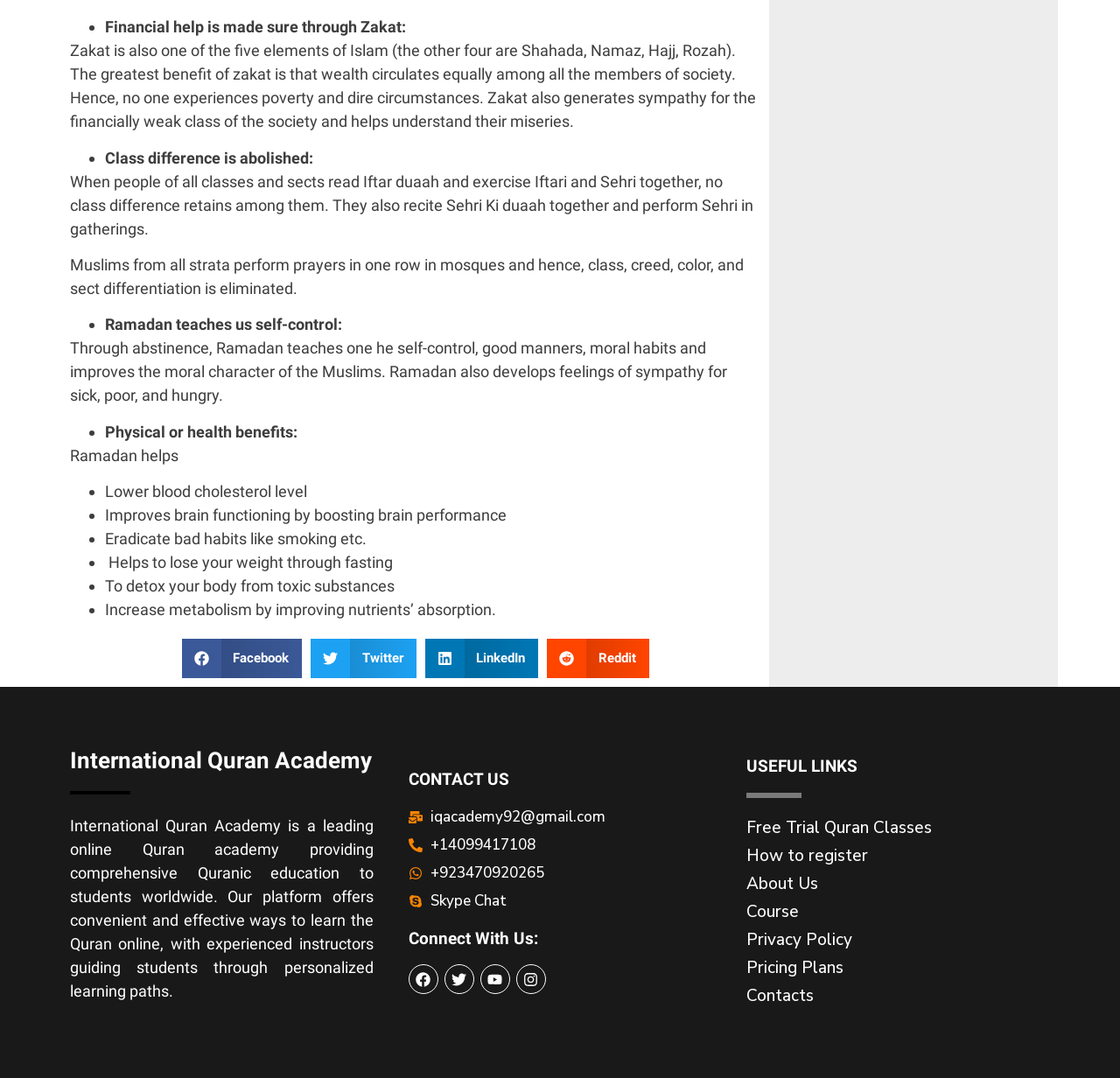With reference to the image, please provide a detailed answer to the following question: What is the name of the online Quran academy?

The webpage mentions that International Quran Academy is a leading online Quran academy providing comprehensive Quranic education to students worldwide.